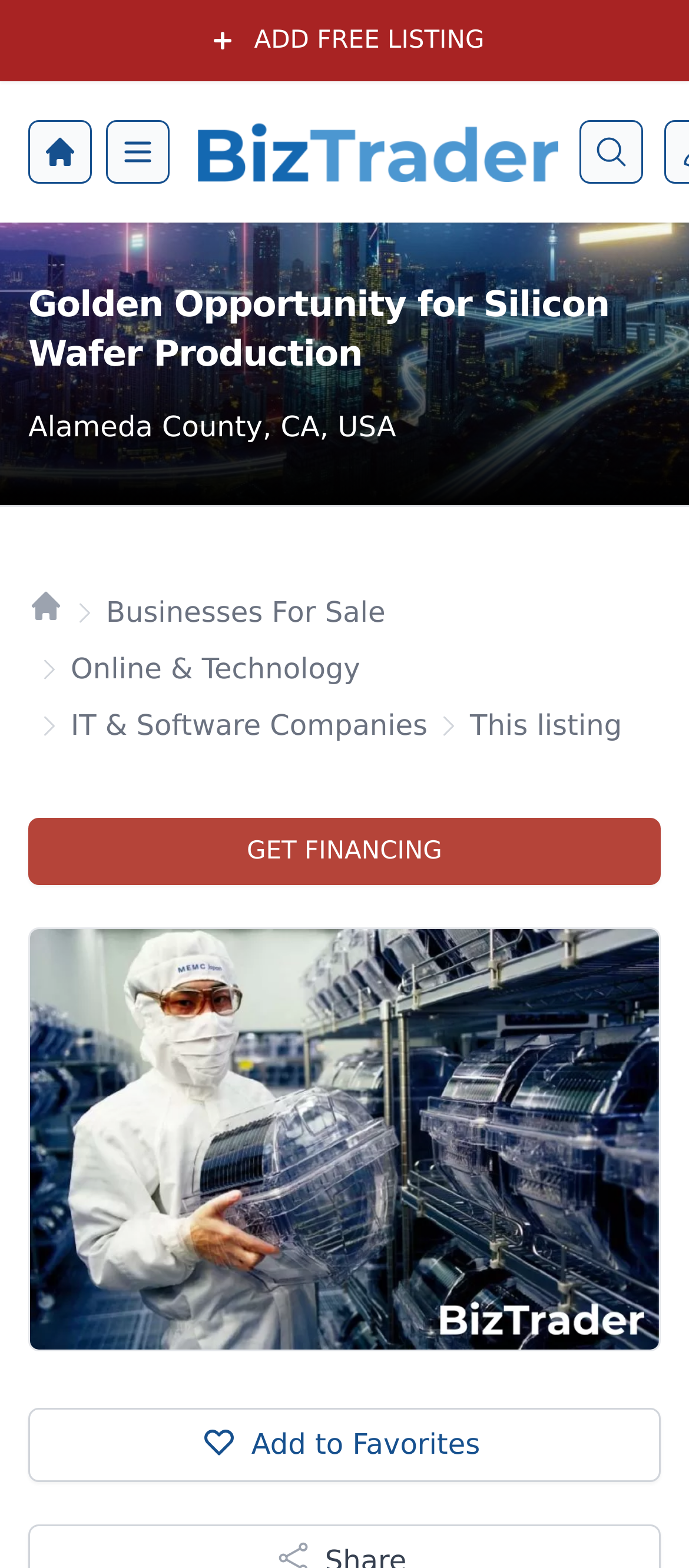Return the bounding box coordinates of the UI element that corresponds to this description: "GET FINANCING". The coordinates must be given as four float numbers in the range of 0 and 1, [left, top, right, bottom].

[0.041, 0.522, 0.959, 0.564]